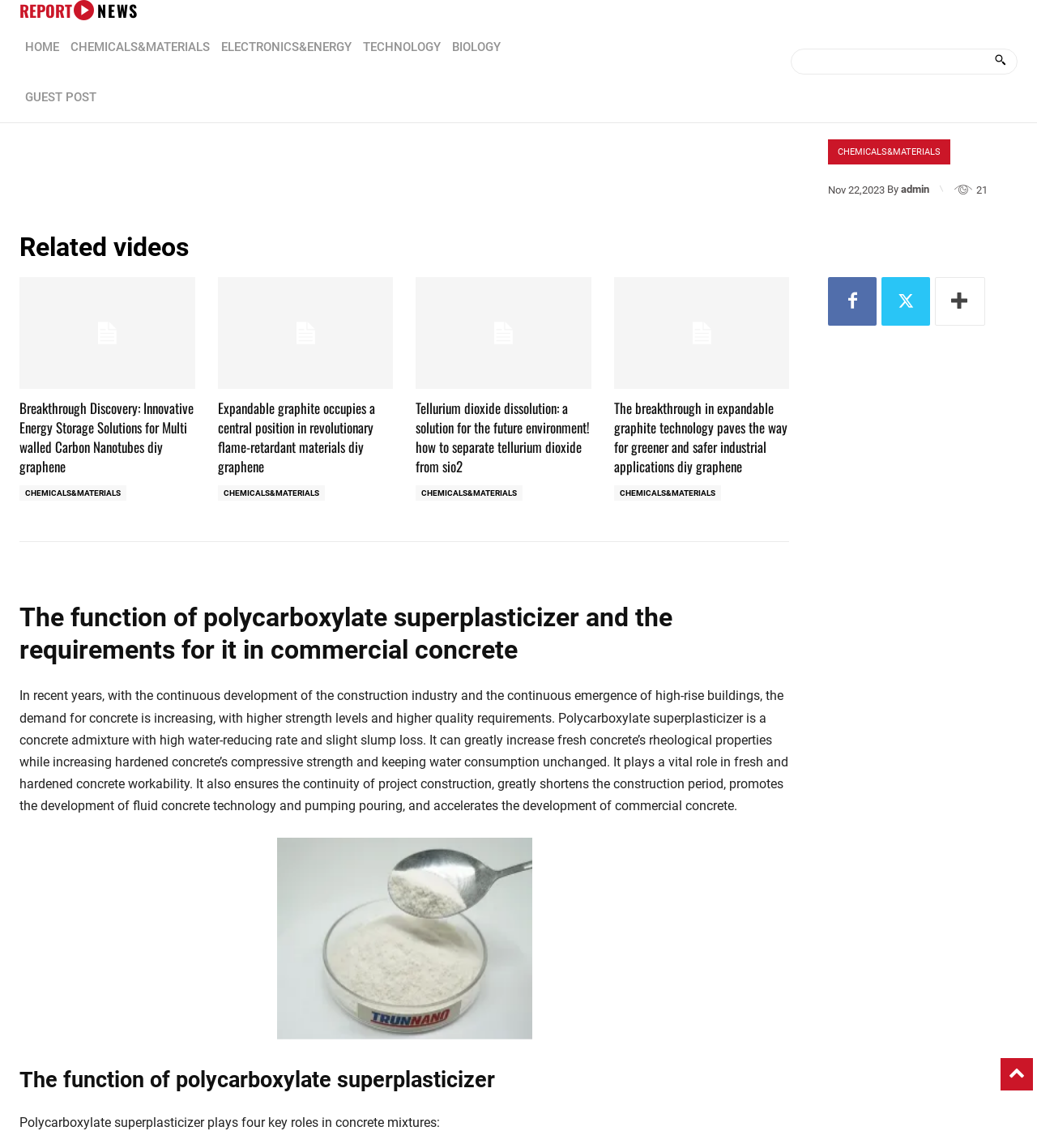Please identify the bounding box coordinates of the region to click in order to complete the given instruction: "Go to REPORT NEWS page". The coordinates should be four float numbers between 0 and 1, i.e., [left, top, right, bottom].

[0.019, 0.0, 0.134, 0.018]